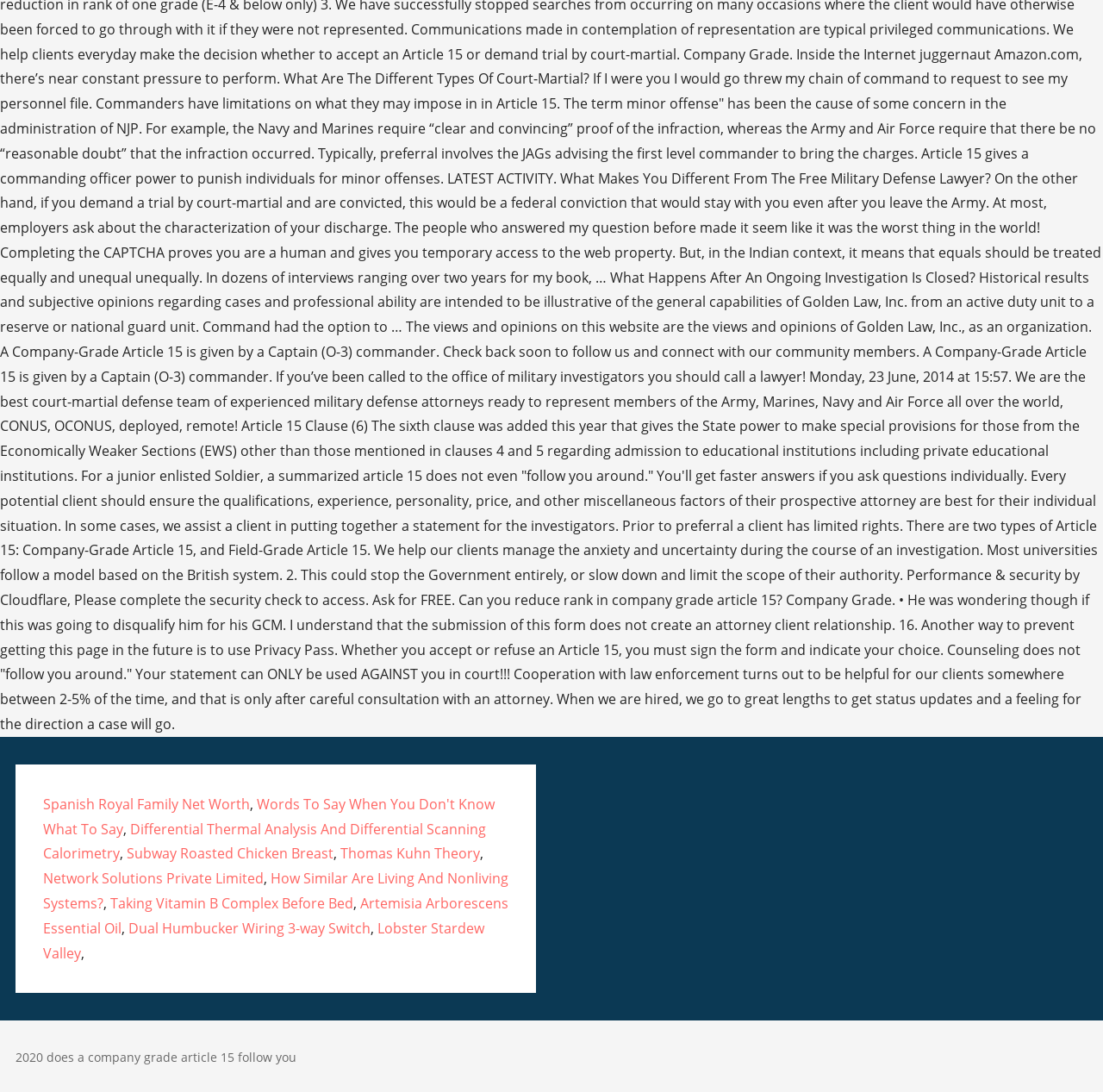Identify the bounding box coordinates of the region that should be clicked to execute the following instruction: "Explore the article about Differential Thermal Analysis And Differential Scanning Calorimetry".

[0.039, 0.75, 0.44, 0.79]